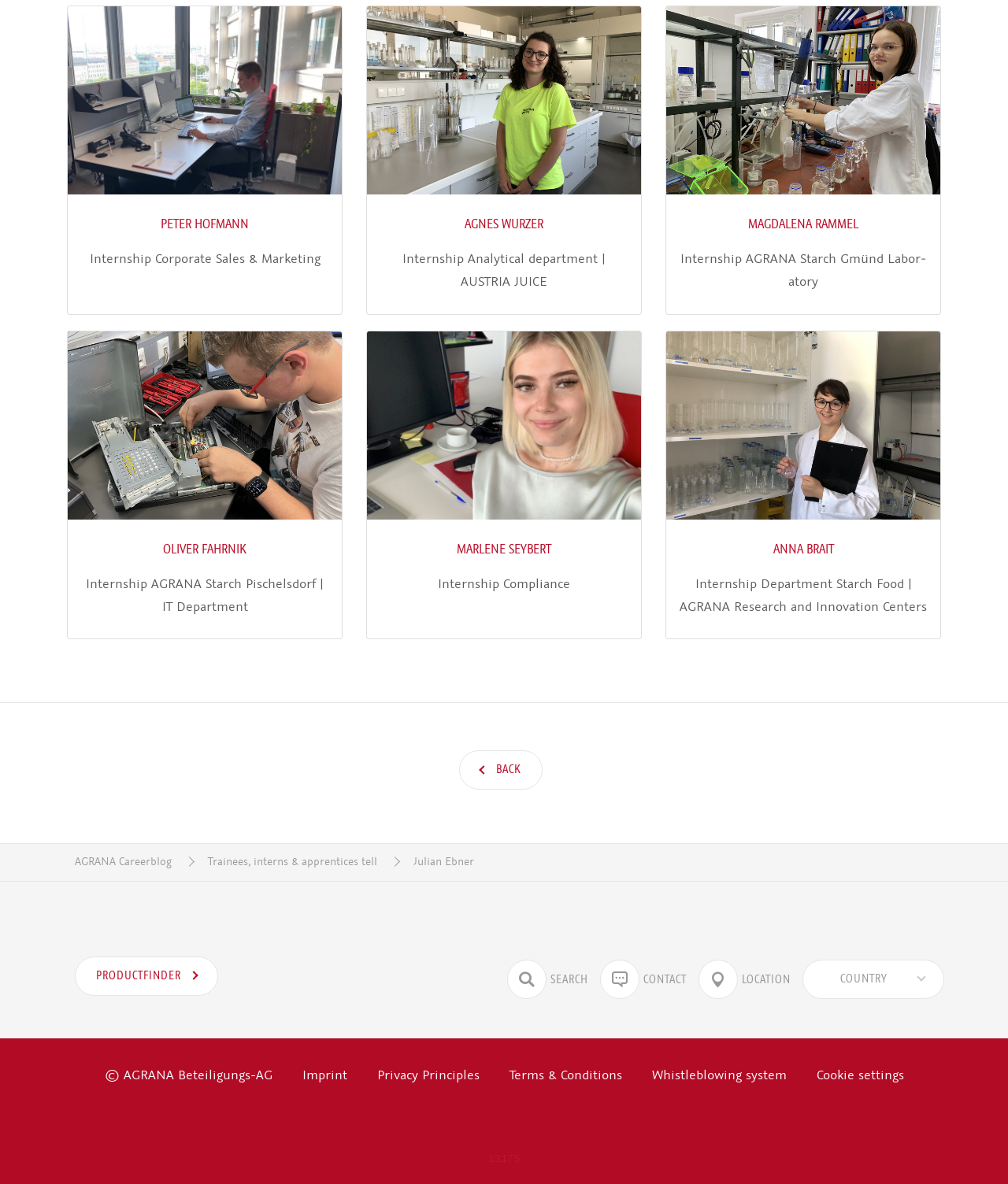What is the name of the company mentioned in the webpage? Analyze the screenshot and reply with just one word or a short phrase.

AGRANA